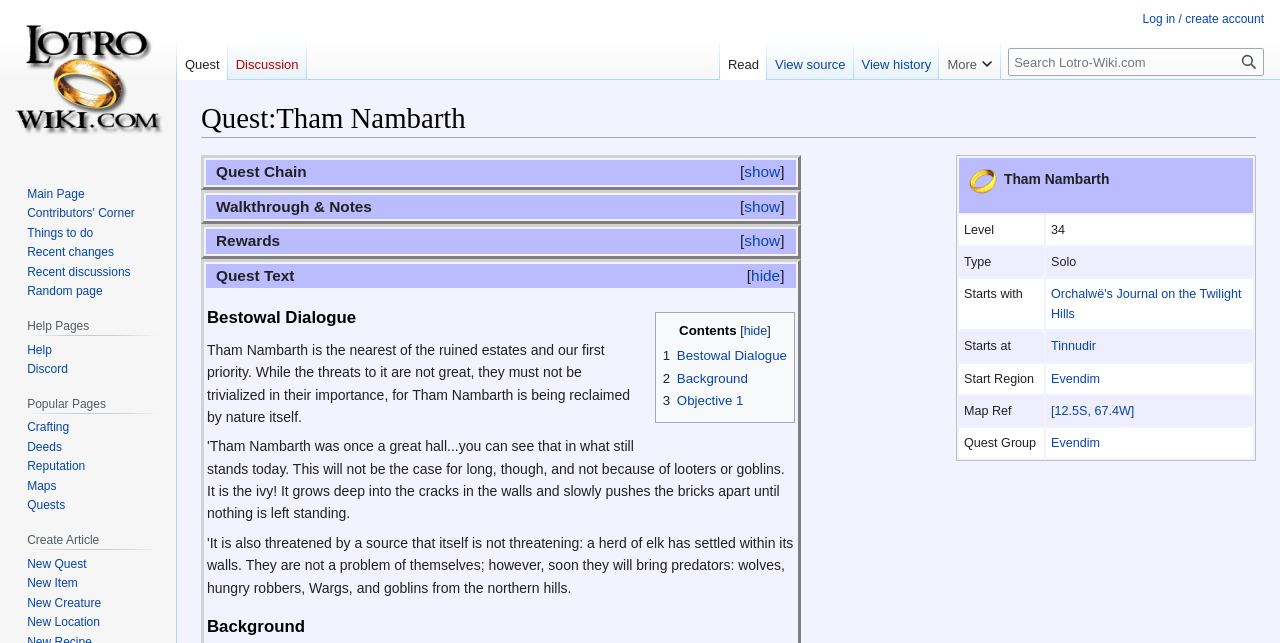Please answer the following question using a single word or phrase: 
Where does the quest Tham Nambarth start?

Tinnudir